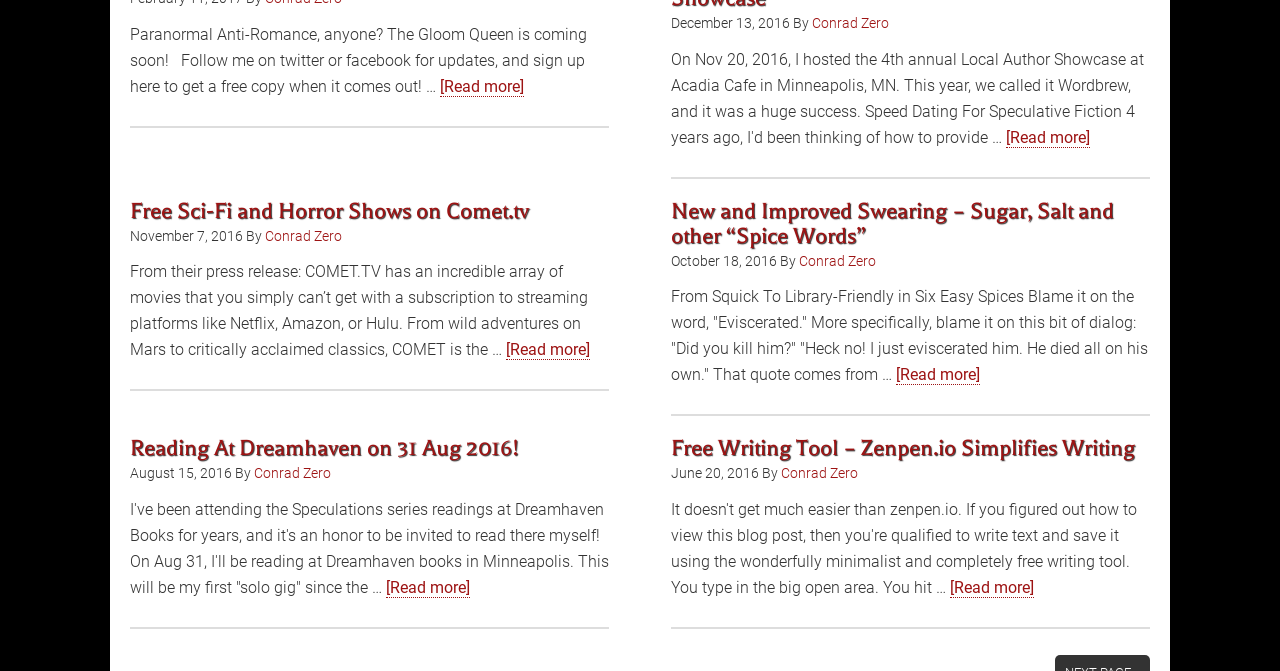Please specify the bounding box coordinates of the element that should be clicked to execute the given instruction: 'Learn more about Free Writing Tool – Zenpen.io Simplifies Writing'. Ensure the coordinates are four float numbers between 0 and 1, expressed as [left, top, right, bottom].

[0.524, 0.649, 0.886, 0.688]